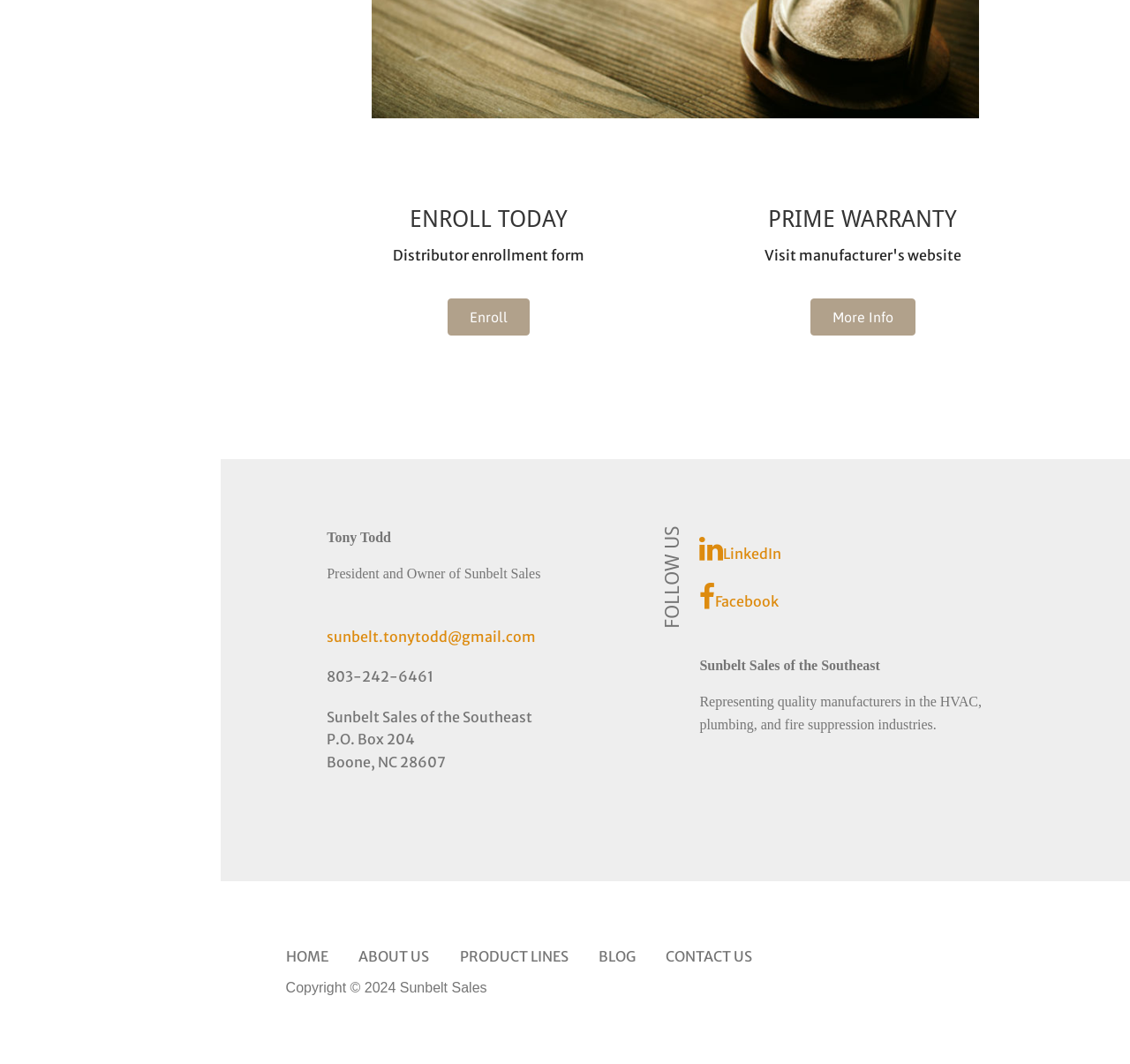Predict the bounding box of the UI element based on this description: "Contact Us".

[0.589, 0.891, 0.666, 0.907]